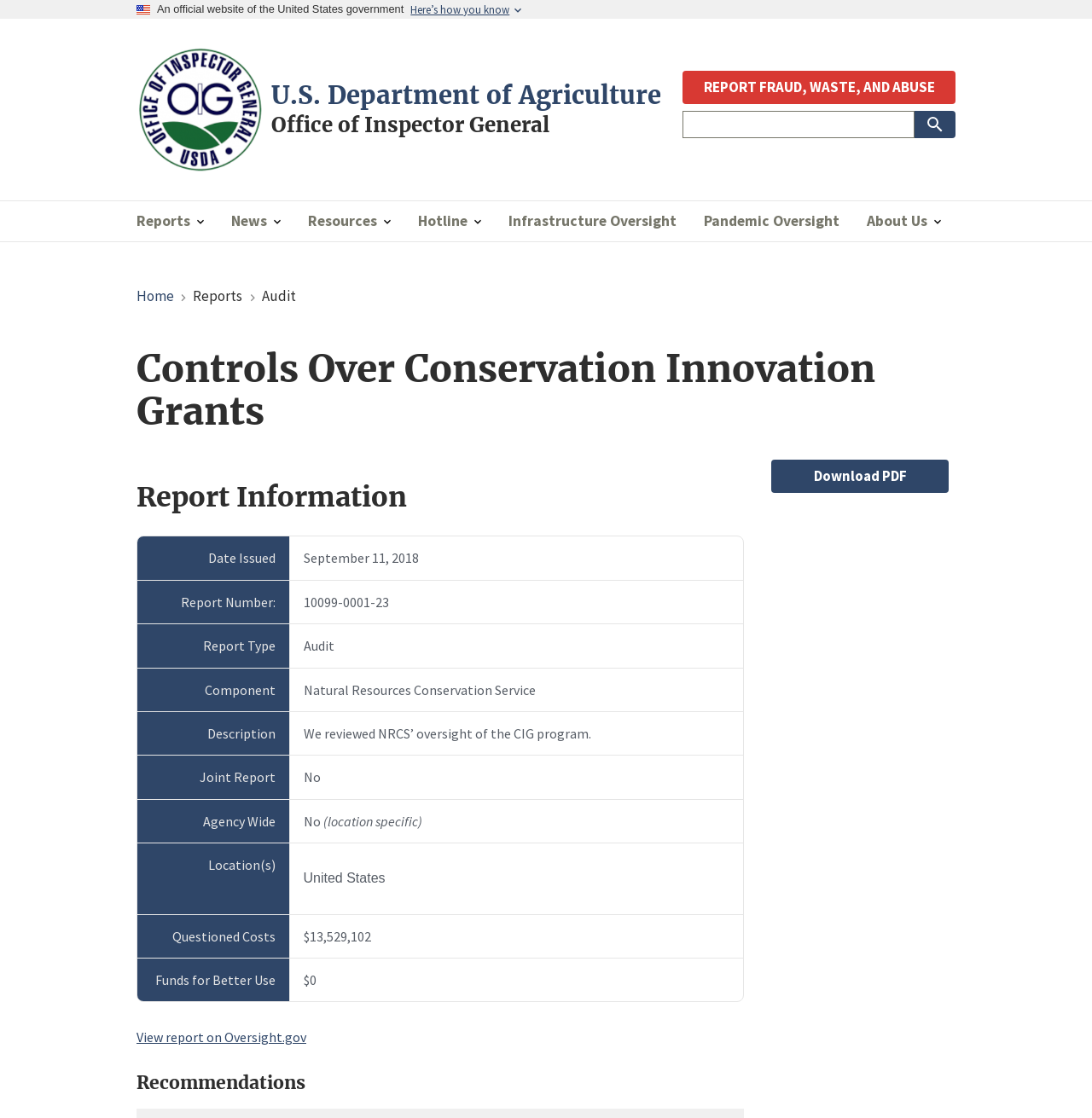Find the bounding box coordinates of the clickable element required to execute the following instruction: "Report fraud, waste, and abuse". Provide the coordinates as four float numbers between 0 and 1, i.e., [left, top, right, bottom].

[0.625, 0.063, 0.875, 0.093]